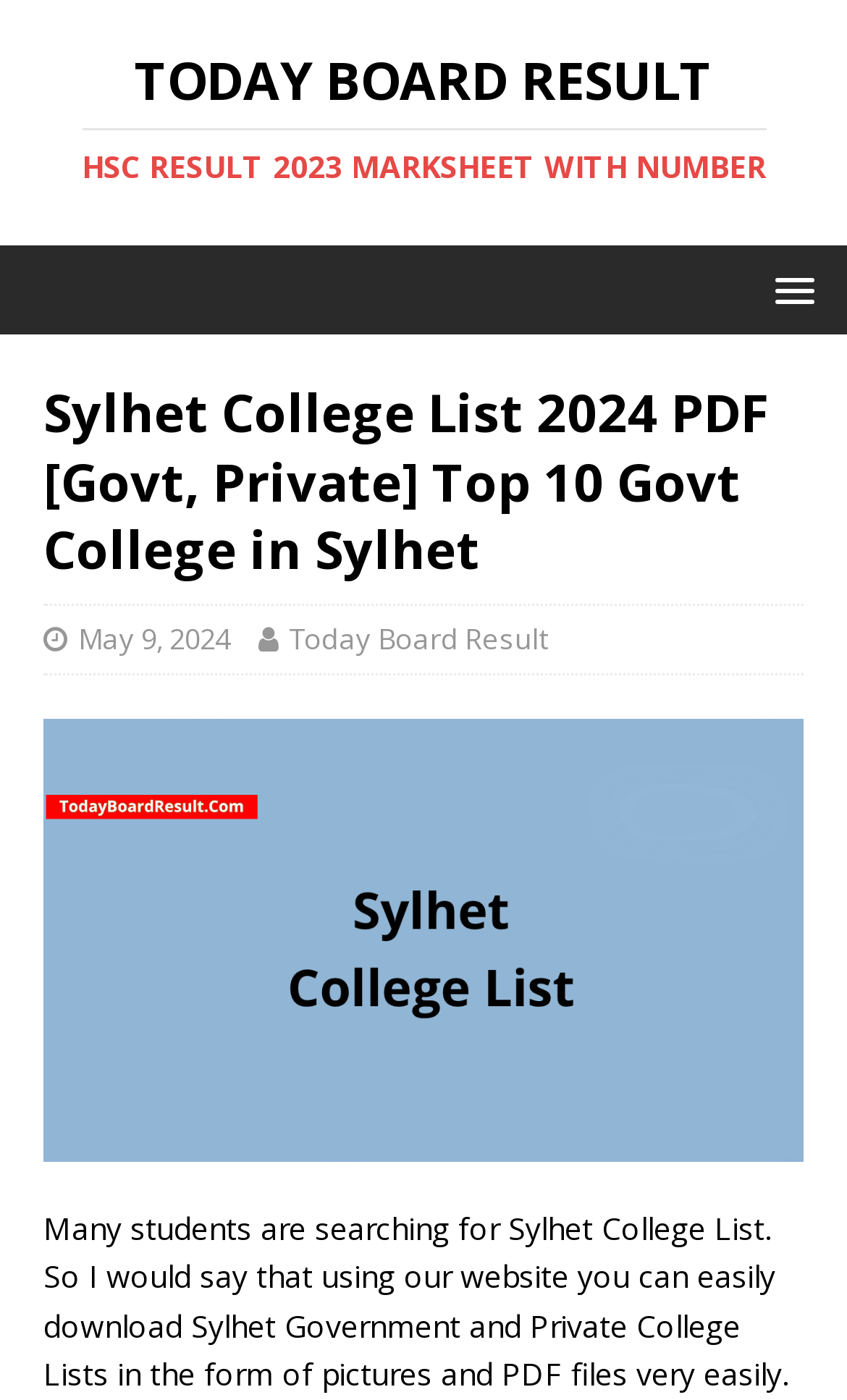Reply to the question with a single word or phrase:
What type of result is mentioned on the website?

HSC RESULT 2023